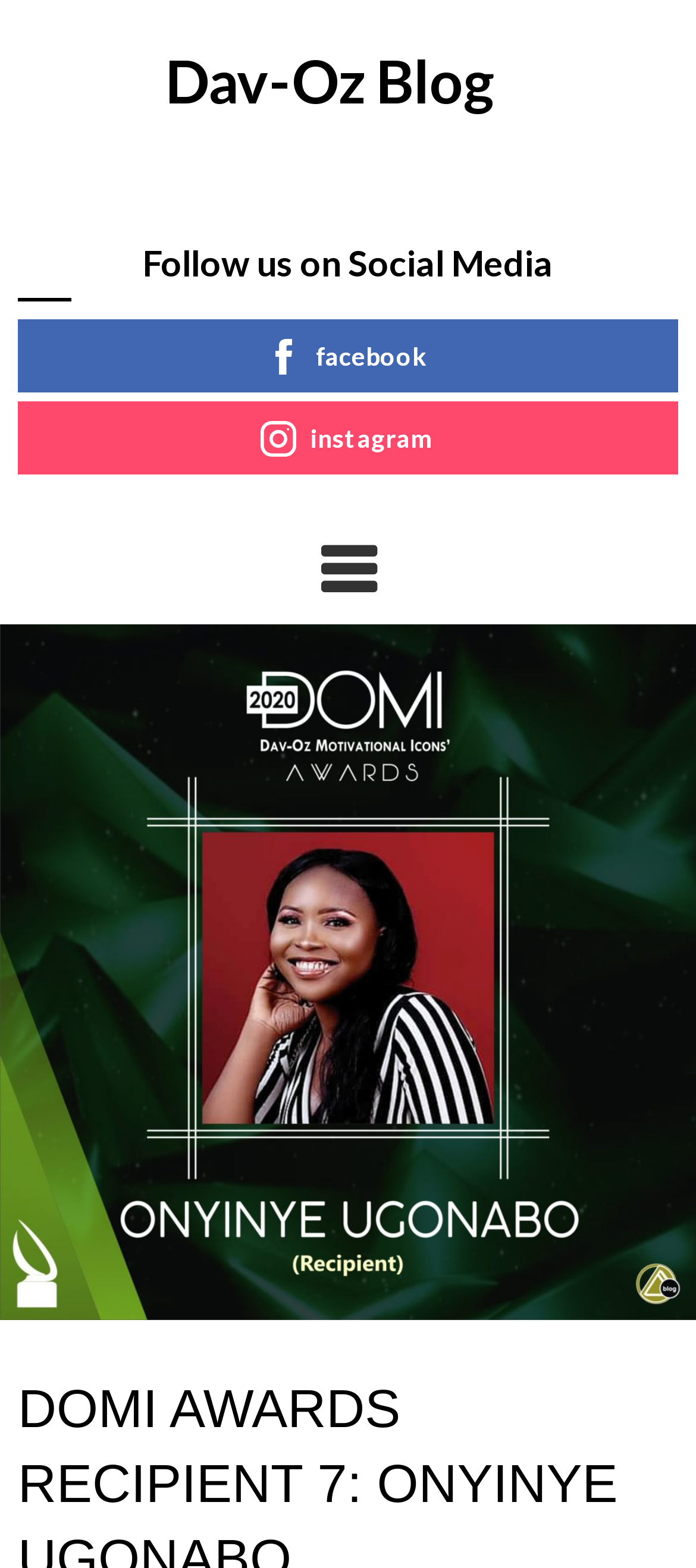Provide an in-depth caption for the elements present on the webpage.

The webpage appears to be a blog post about a person named Onyinye Ugonabo, who is a recipient of the DOMI AWARDS. At the top of the page, there is a heading that reads "Dav-Oz Blog" with a link to the blog's homepage. Below the heading, there is a section that invites users to follow the blog on social media, with links to Facebook and Instagram. Each social media link is accompanied by an icon.

To the right of the social media links, there is a button with a search icon. The button is positioned roughly in the middle of the page, horizontally. 

There is no descriptive text or content related to the meta description, which seems to be a personal anecdote about someone who made high school life fun. The webpage does not provide any information about this person or the context of the anecdote.